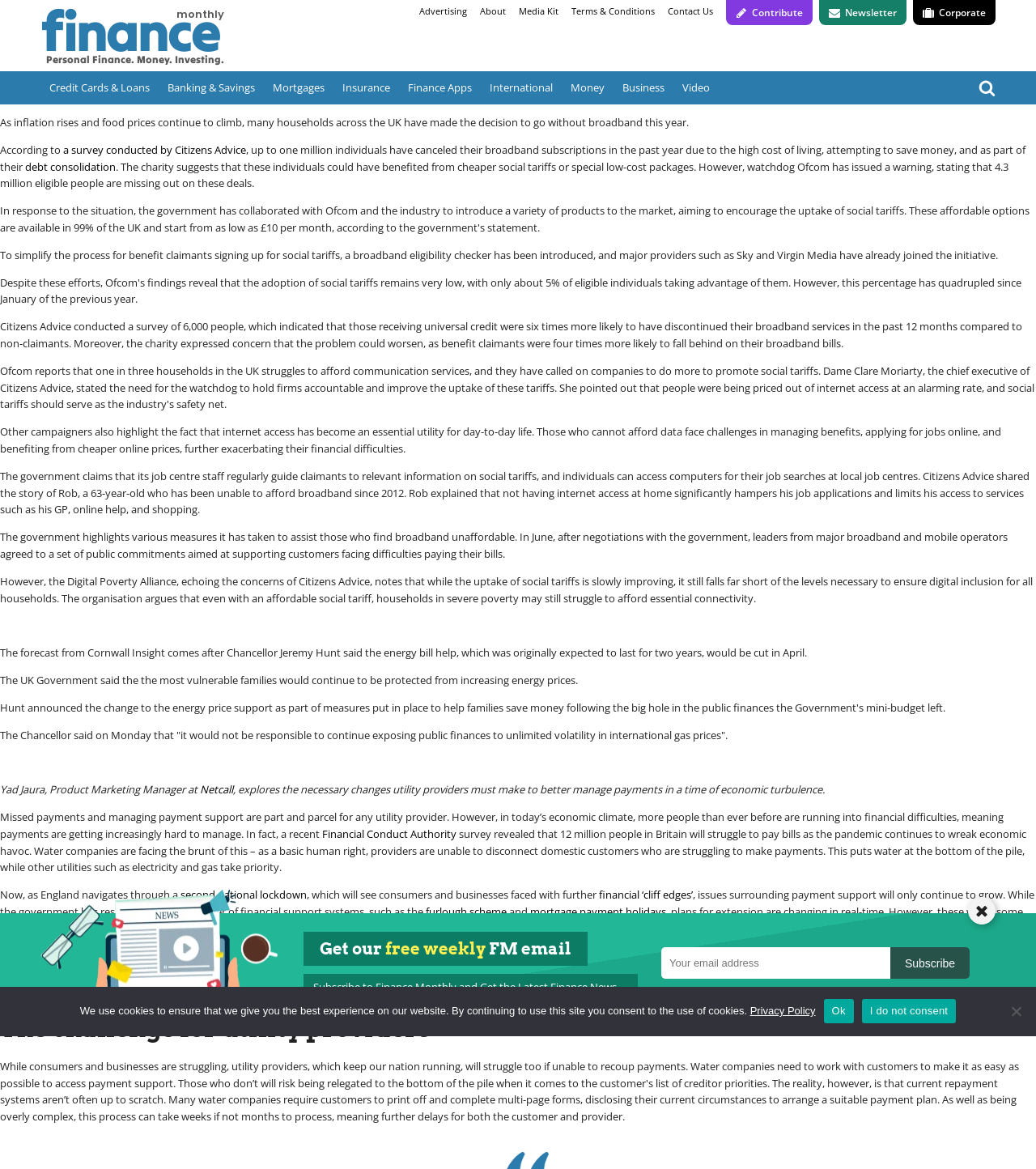Provide the bounding box coordinates of the area you need to click to execute the following instruction: "Click on the 'Contribute' link".

[0.701, 0.0, 0.784, 0.022]